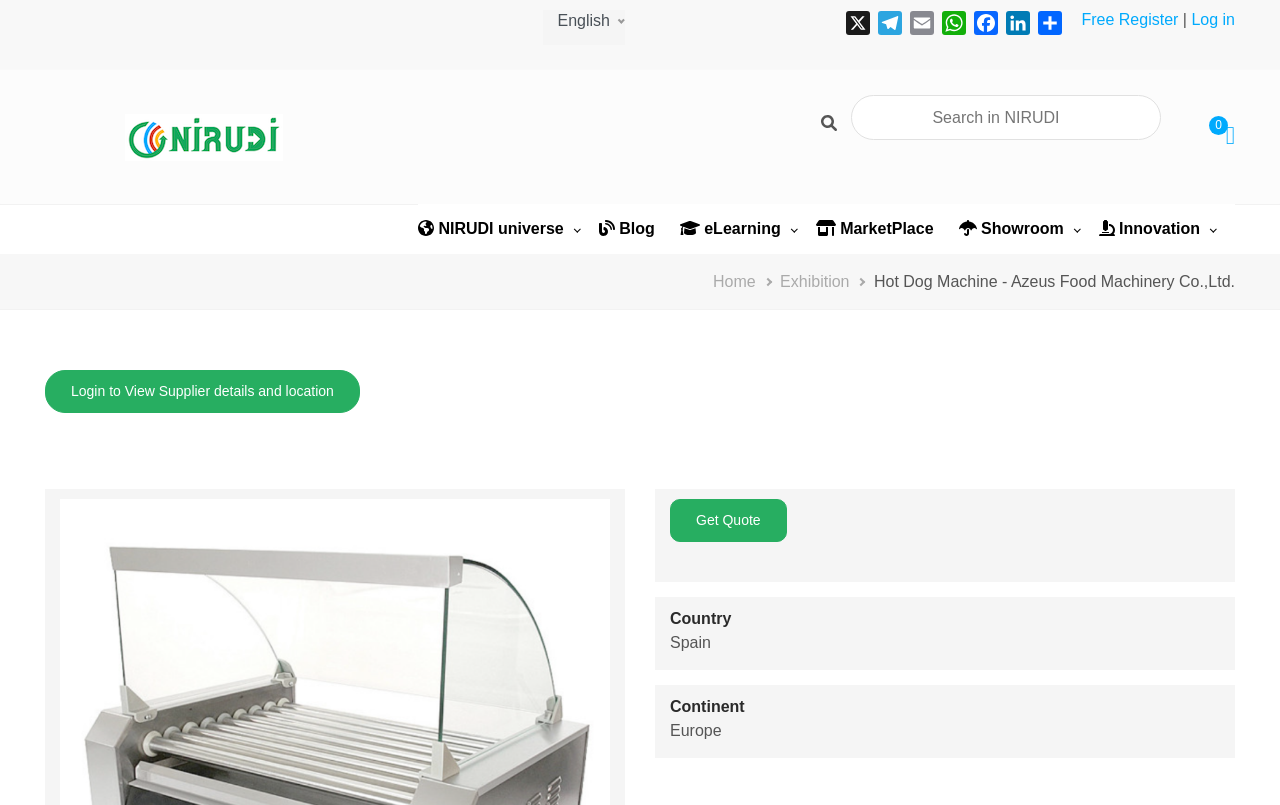Please locate the bounding box coordinates of the region I need to click to follow this instruction: "Log in".

[0.931, 0.014, 0.965, 0.035]